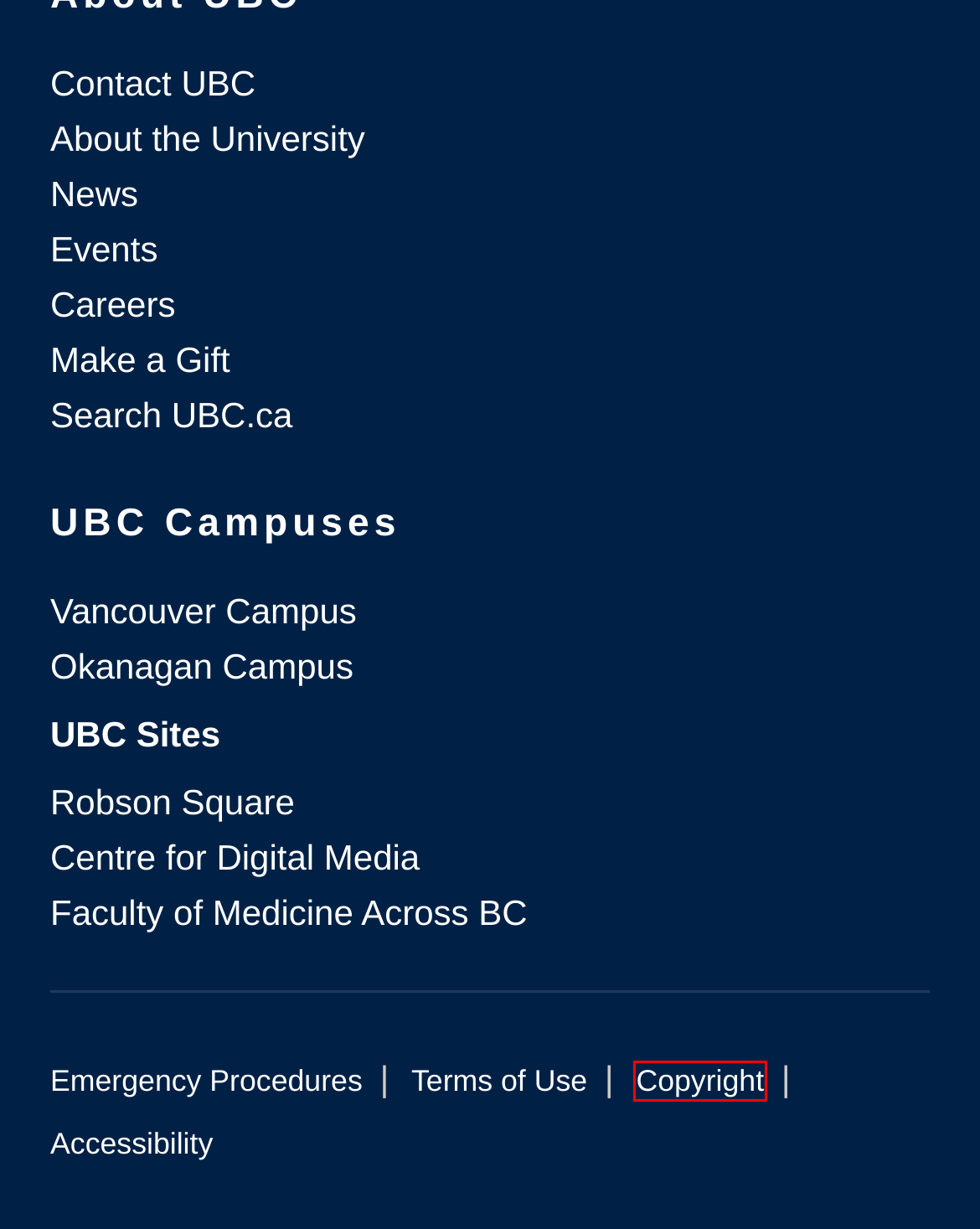Review the webpage screenshot provided, noting the red bounding box around a UI element. Choose the description that best matches the new webpage after clicking the element within the bounding box. The following are the options:
A. About UBC | The University of British Columbia
B. Centre for Digital Media
C. Web Accessibility at UBC | The University of British Columbia
D. Home | Copyright at UBC
E. Home - give UBC
F. Campus Services | The University of British Columbia
G. Legal Information & Terms of Use | The University of British Columbia
H. Contact Information | The University of British Columbia

D